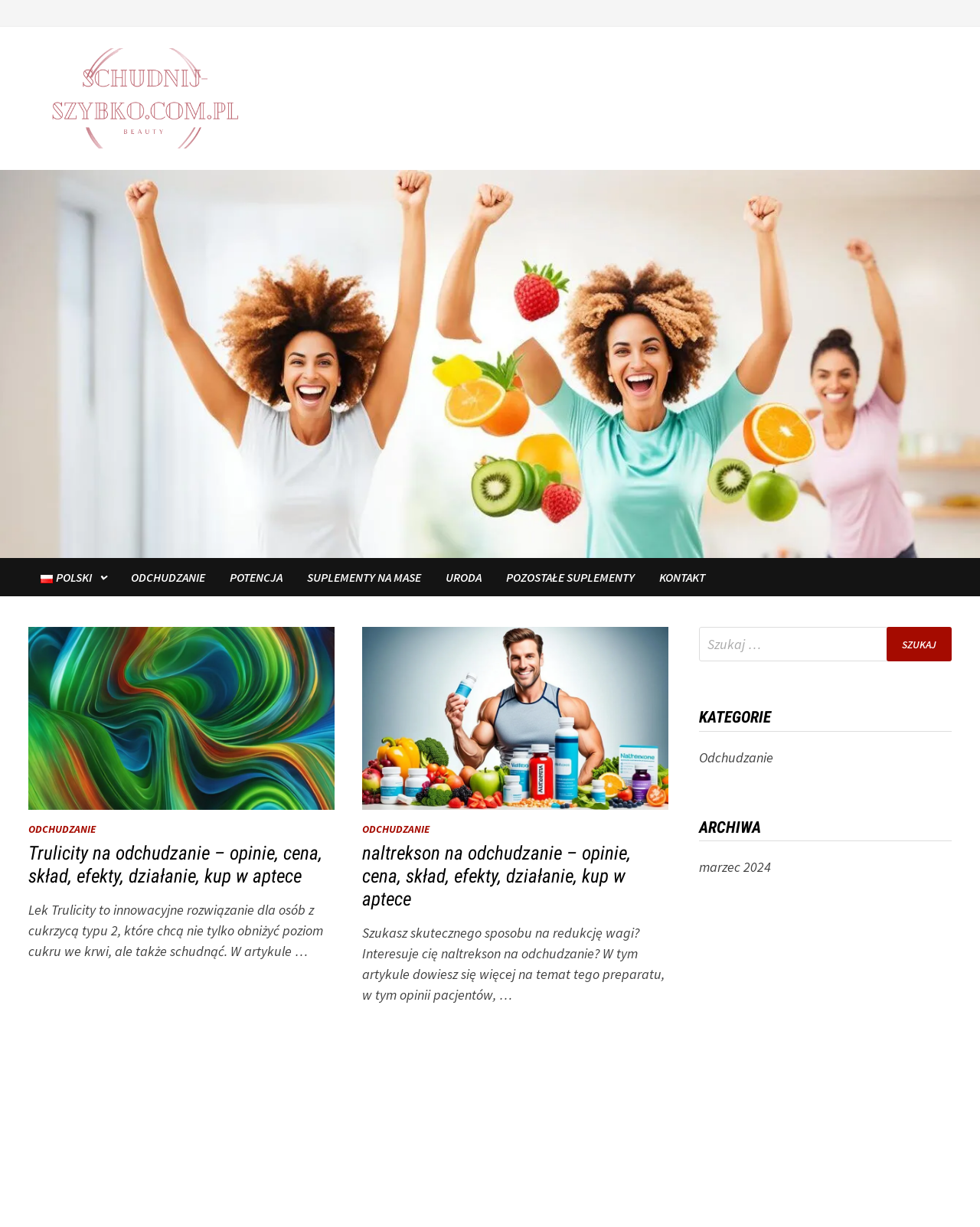Identify the bounding box coordinates of the clickable region required to complete the instruction: "Search for something". The coordinates should be given as four float numbers within the range of 0 and 1, i.e., [left, top, right, bottom].

[0.714, 0.511, 0.971, 0.539]